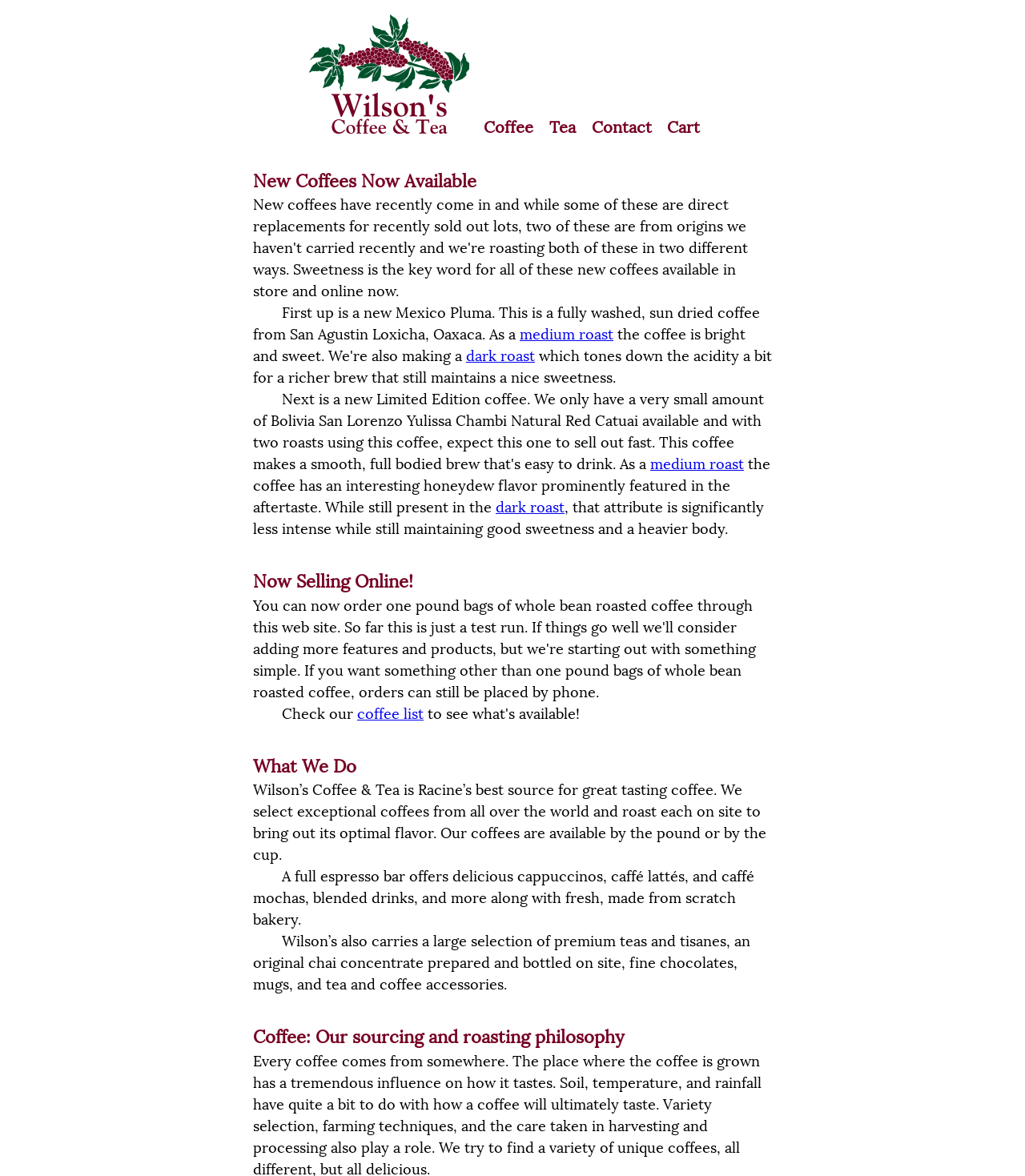Produce an elaborate caption capturing the essence of the webpage.

The webpage is about Wilson's Coffee & Tea, a coffee and tea shop in Racine. At the top, there is a logo and a link with the shop's name. Below the logo, there are four links: Coffee, Tea, Contact, and Cart, which are aligned horizontally.

The main content of the page is divided into several sections. The first section has a heading "New Coffees Now Available" and describes a new Mexico Pluma coffee. There are two links, "medium roast" and "dark roast", which are related to the coffee. The text explains the flavor profile of the coffee, with the medium roast having a nice sweetness and the dark roast having a richer brew.

The next section has a heading "Now Selling Online!" and invites visitors to check the coffee list. Below this section, there is a heading "What We Do" which describes the shop's philosophy of selecting exceptional coffees from around the world and roasting them on site. The text also mentions the availability of espresso-based drinks, baked goods, and premium teas.

Further down, there is a section that describes the shop's coffee sourcing and roasting philosophy. The page has a total of three headings and several links, with a focus on coffee and tea products.